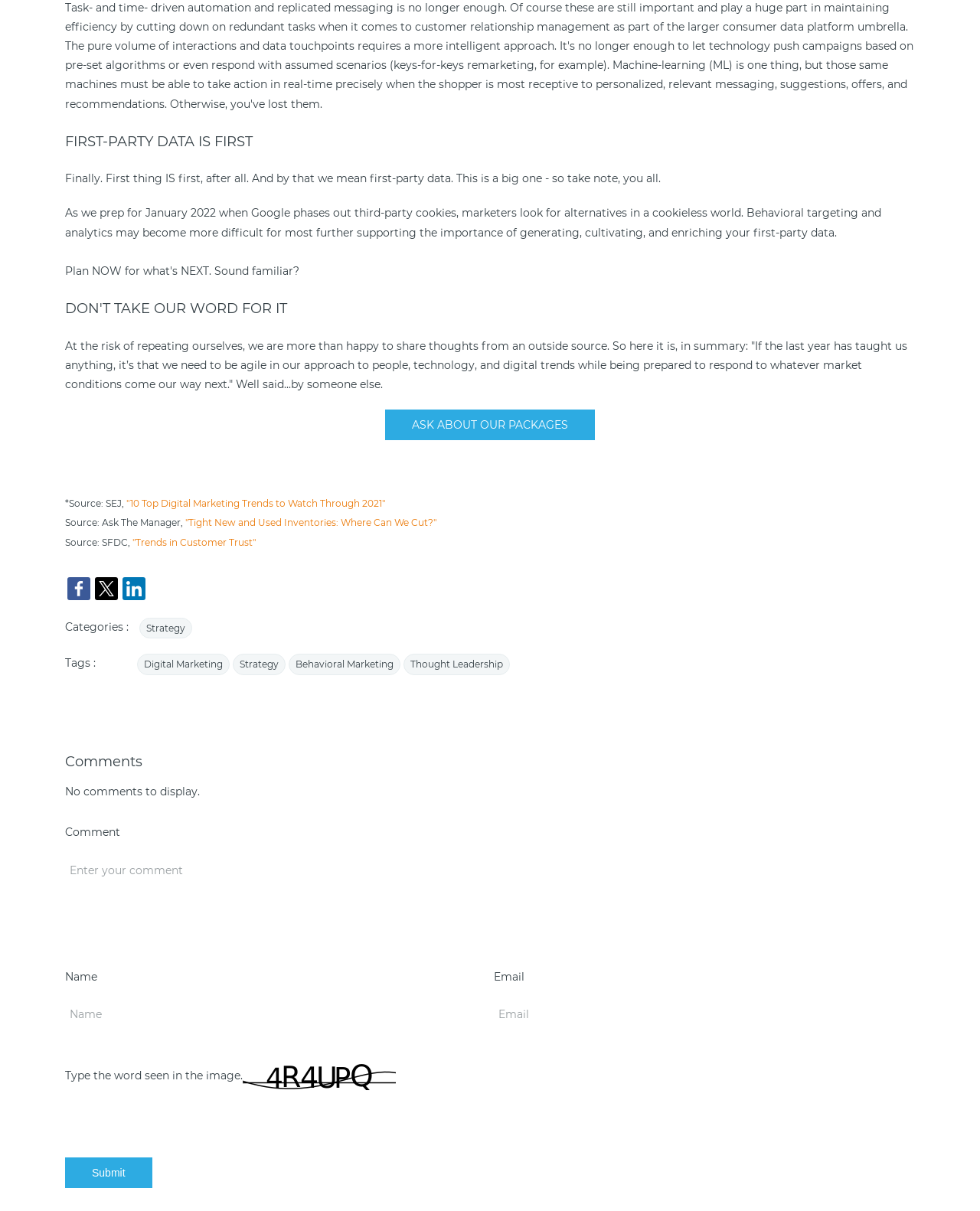Please give a succinct answer to the question in one word or phrase:
What is the category of the article?

Strategy